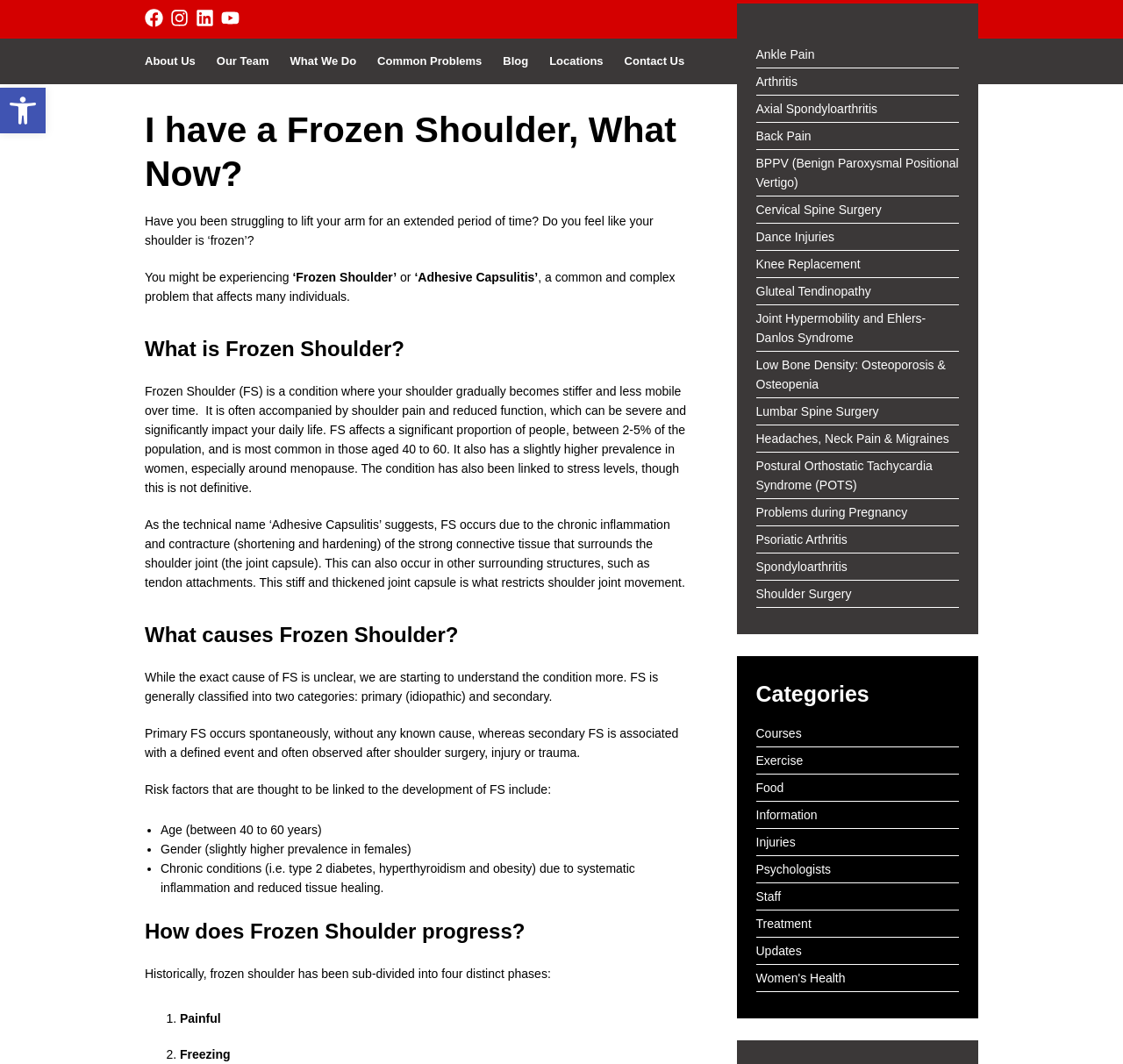Determine the bounding box coordinates of the clickable area required to perform the following instruction: "Click on the 'About Us' link". The coordinates should be represented as four float numbers between 0 and 1: [left, top, right, bottom].

[0.129, 0.036, 0.183, 0.079]